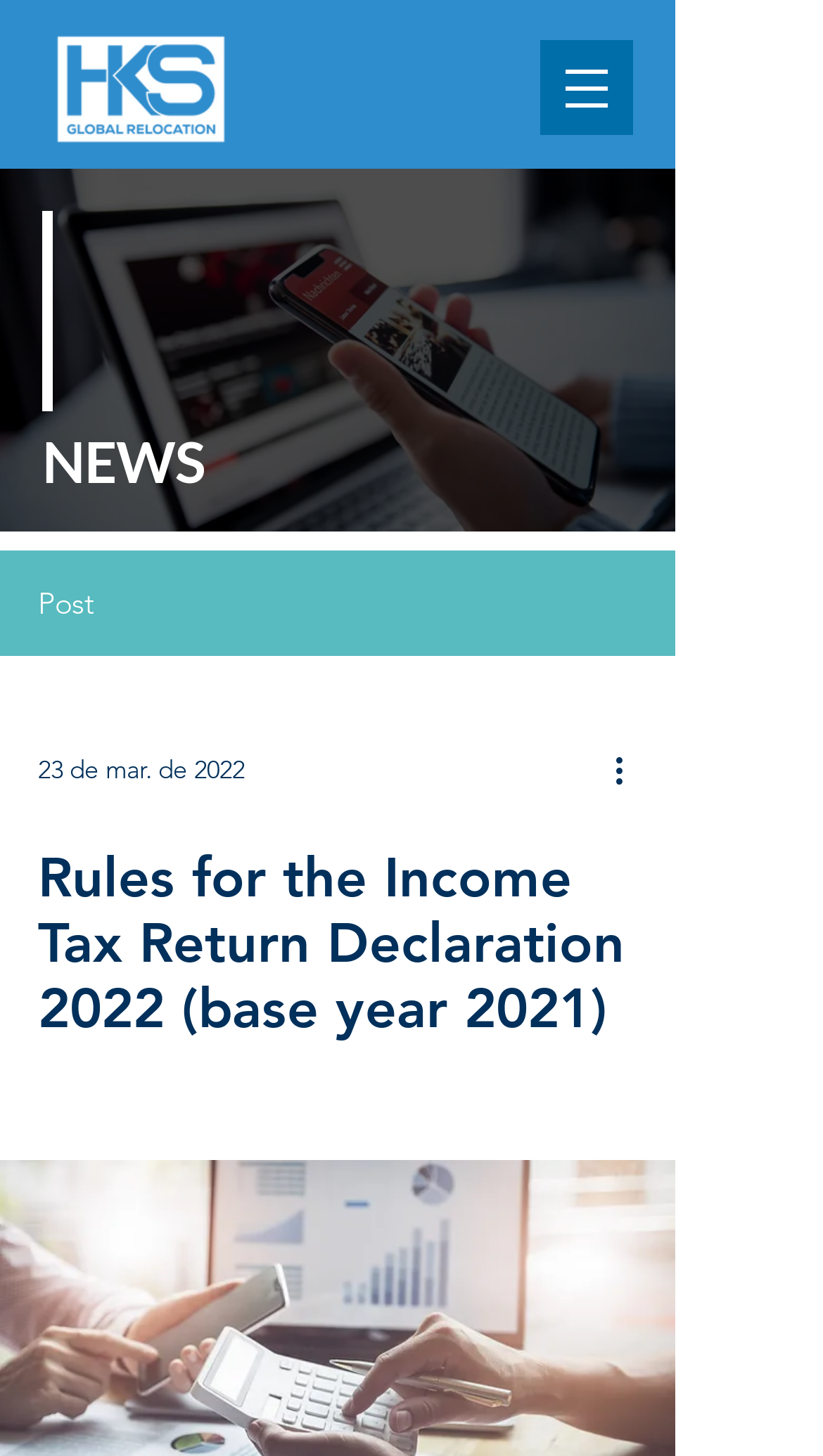Use a single word or phrase to respond to the question:
What is the date of the latest news post?

23 de mar. de 2022